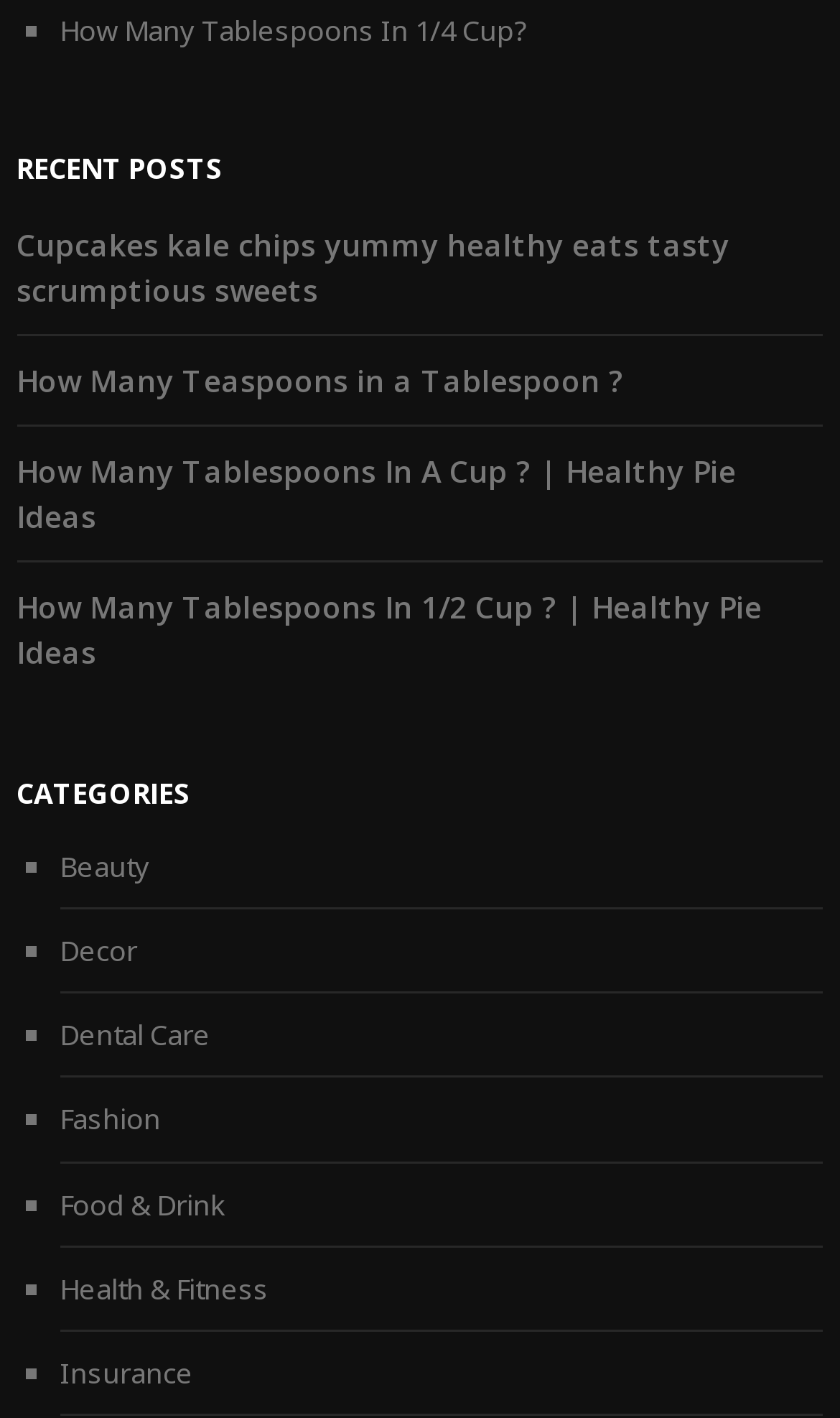Please find the bounding box for the following UI element description. Provide the coordinates in (top-left x, top-left y, bottom-right x, bottom-right y) format, with values between 0 and 1: Decor

[0.071, 0.657, 0.164, 0.684]